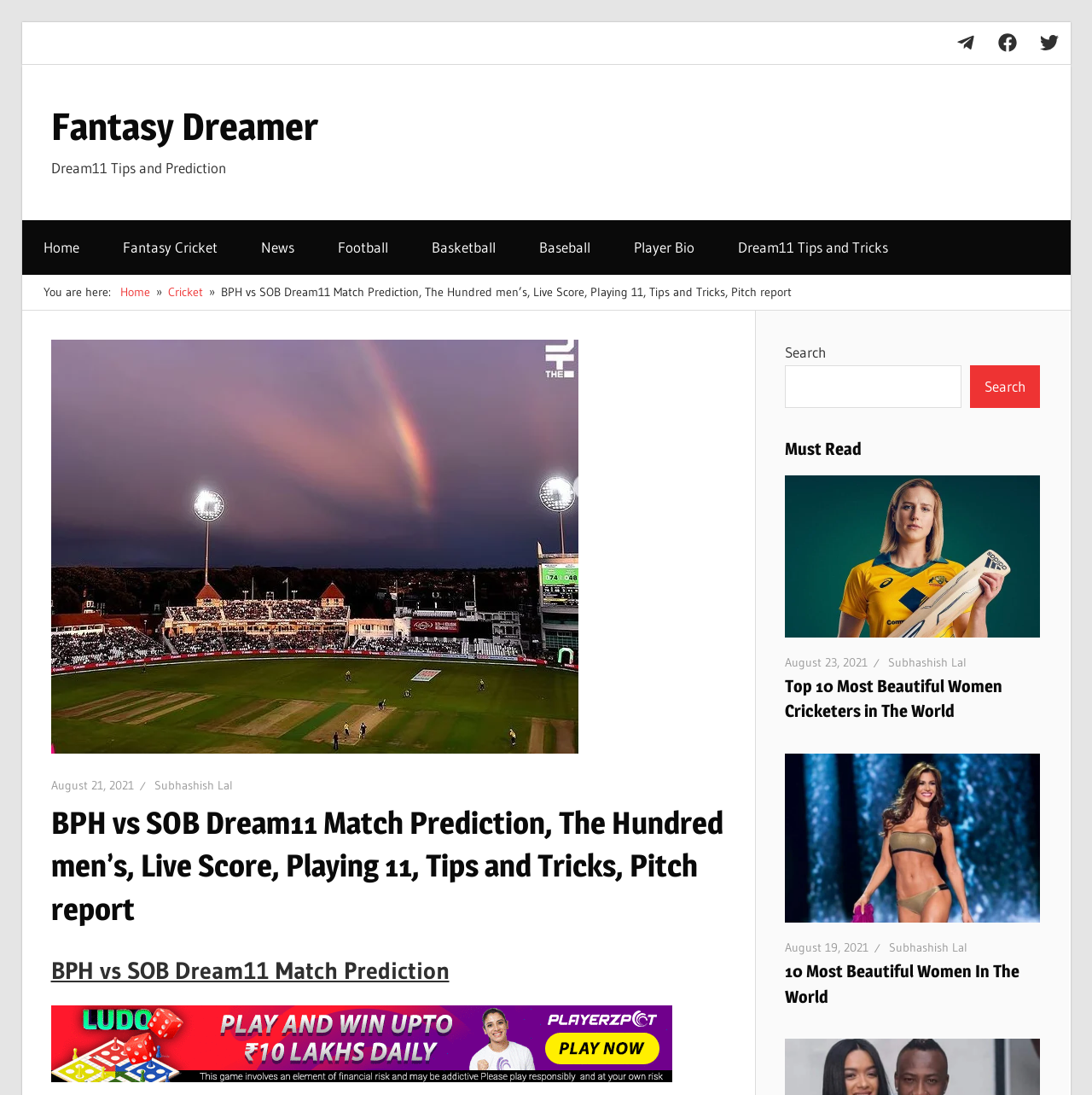Show the bounding box coordinates of the region that should be clicked to follow the instruction: "Click on the 'Fantasy Dreamer' link."

[0.046, 0.094, 0.291, 0.136]